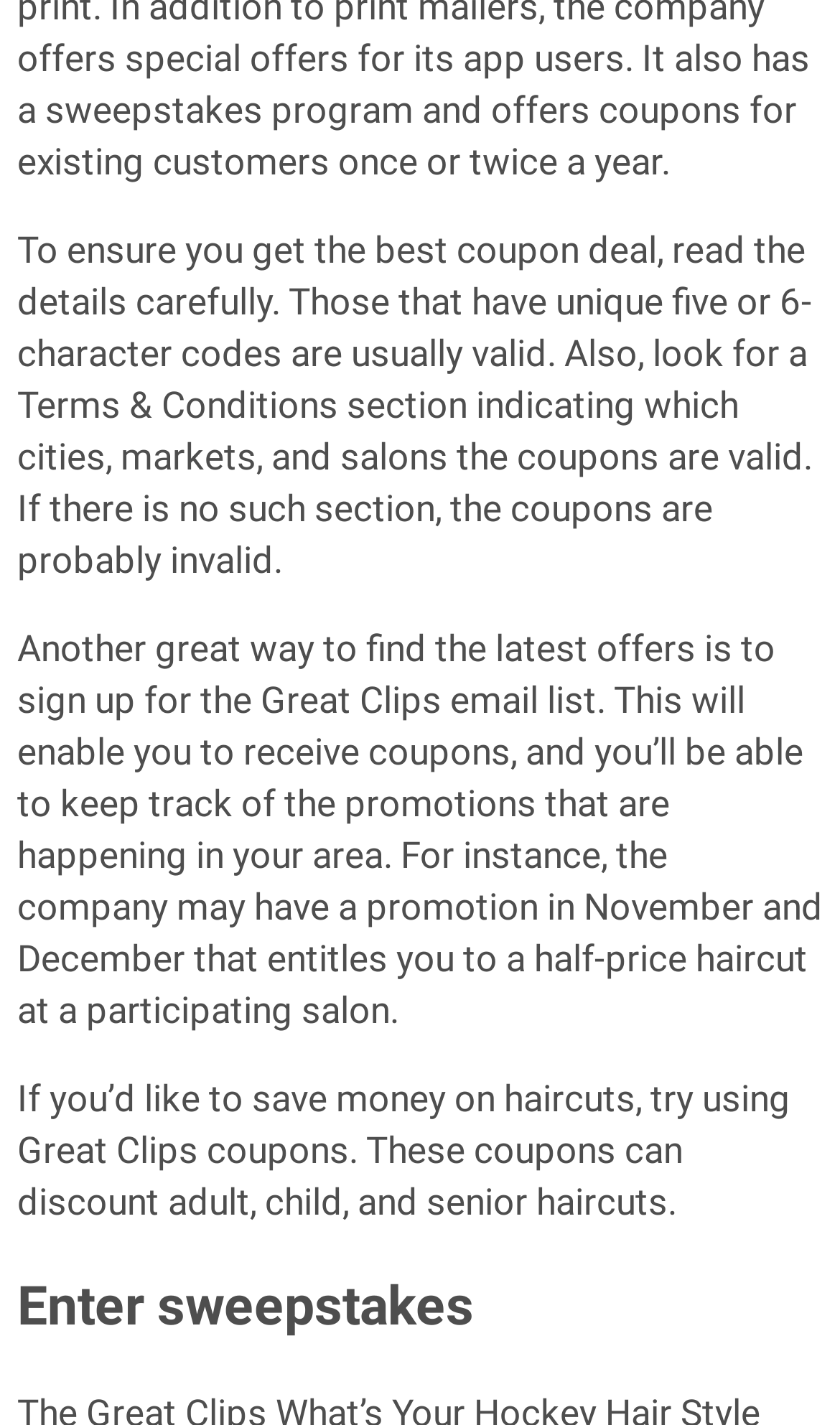What is the title of the previous post?
Please respond to the question with a detailed and thorough explanation.

I looked for the link with the text 'Prev Post' and found the title of the previous post, which is 'Save Money With a Food Panda Voucher'.